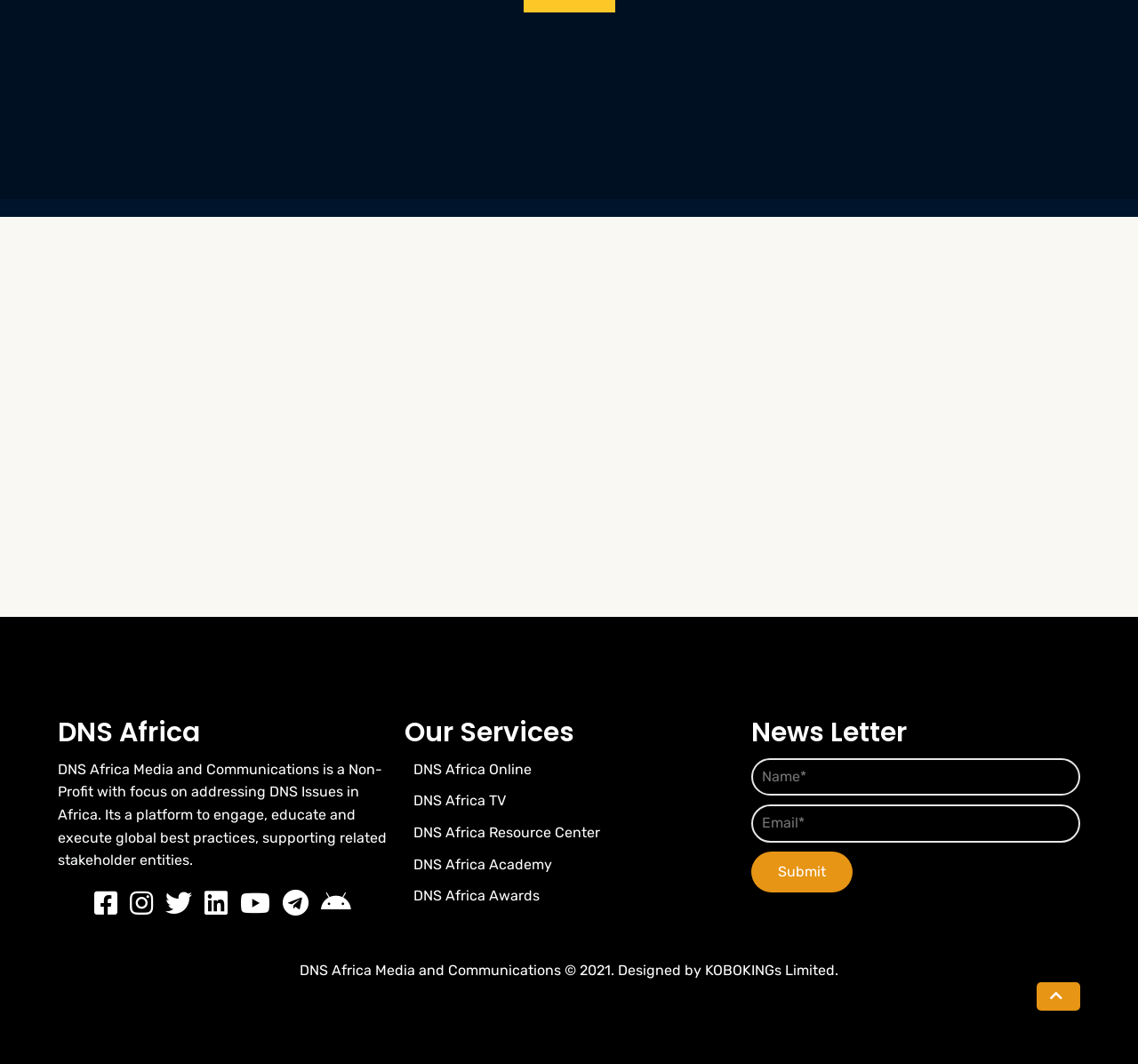What is the copyright information?
Please provide a comprehensive answer based on the contents of the image.

The copyright information is mentioned at the bottom of the page, which states 'DNS Africa Media and Communications 2021. Designed by KOBOKINGs Limited'.